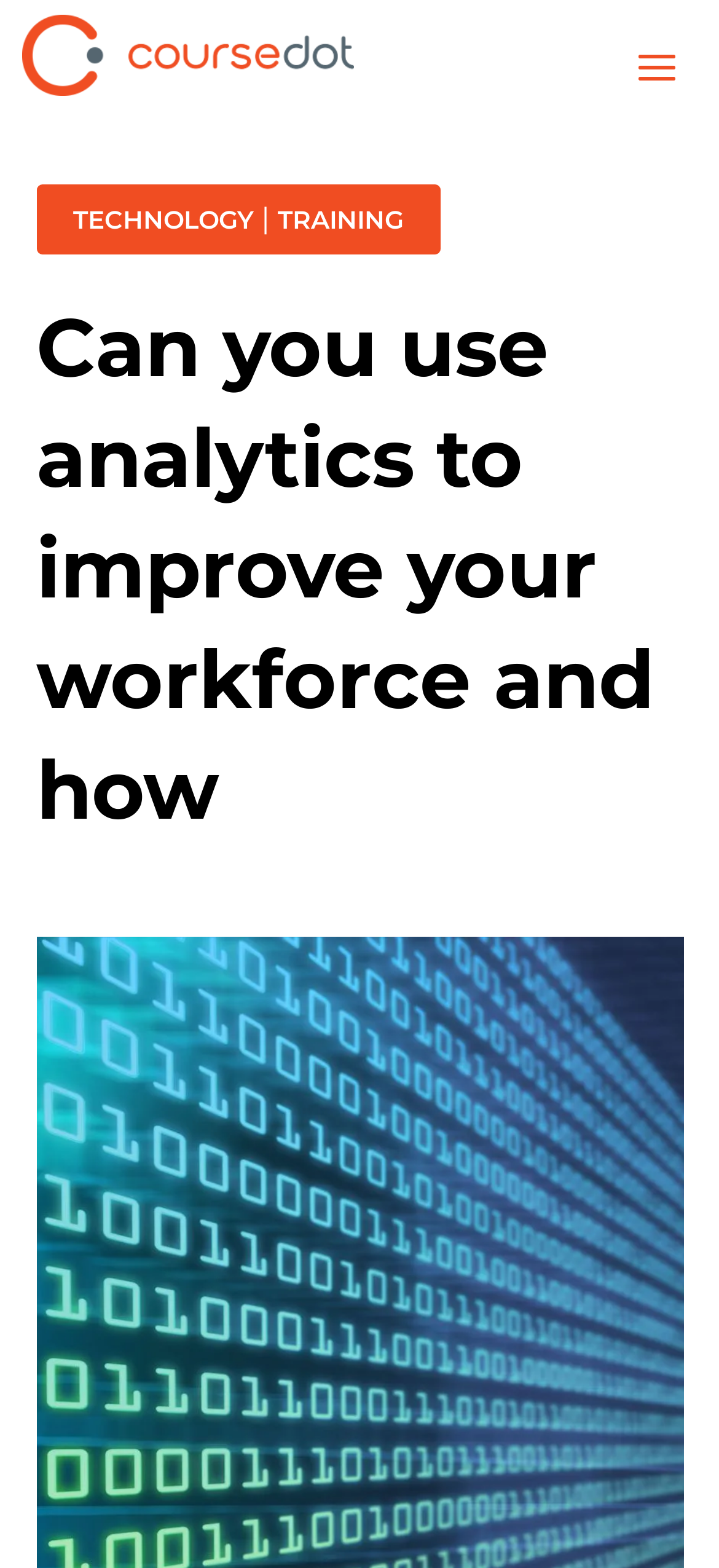Predict the bounding box of the UI element based on the description: "Technology". The coordinates should be four float numbers between 0 and 1, formatted as [left, top, right, bottom].

[0.101, 0.131, 0.353, 0.149]